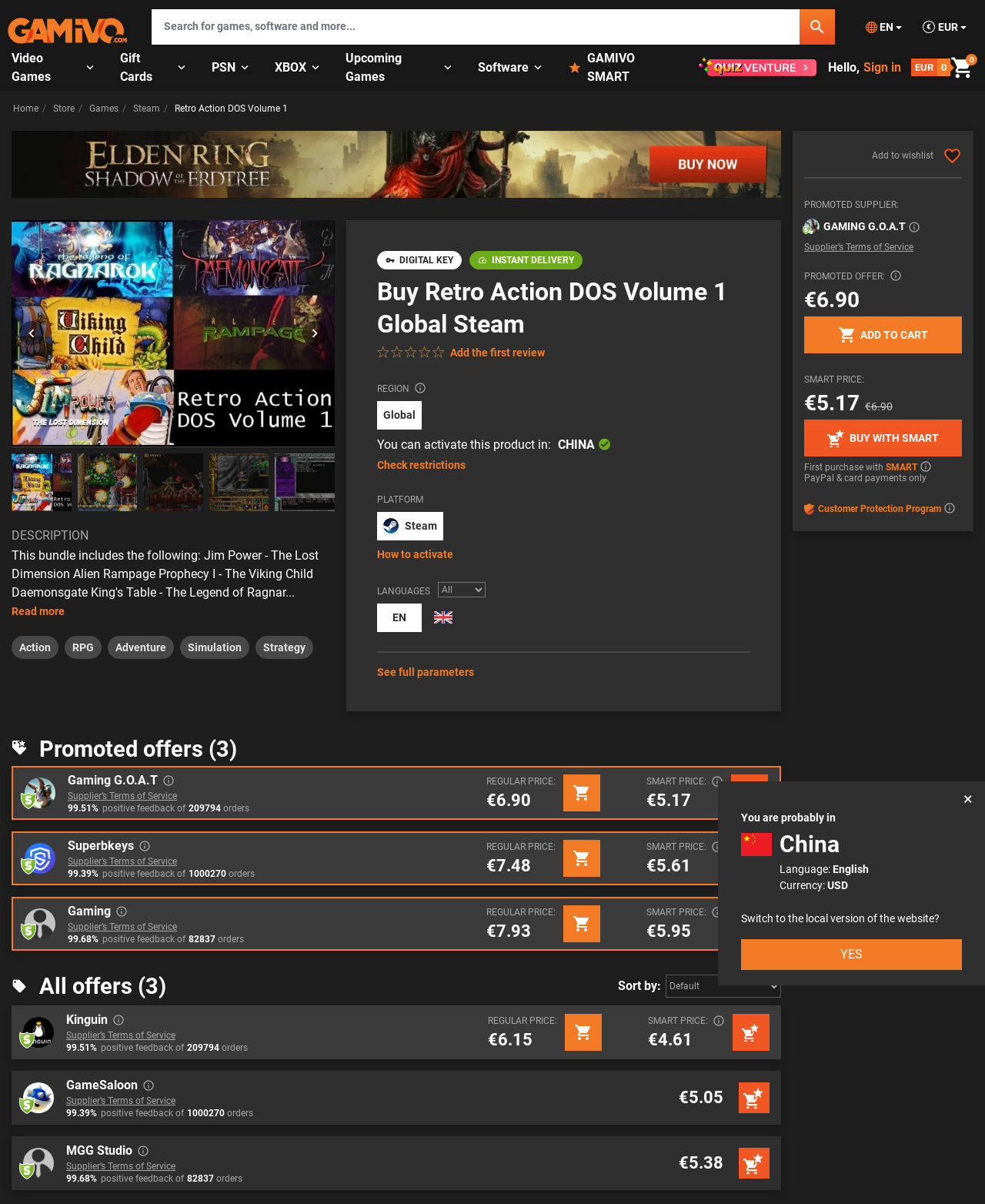What is the delivery method of the product?
Refer to the image and give a detailed answer to the question.

The delivery method of the product is instant delivery, which is indicated by the image of a clock and the text 'INSTANT DELIVERY' under the product description.